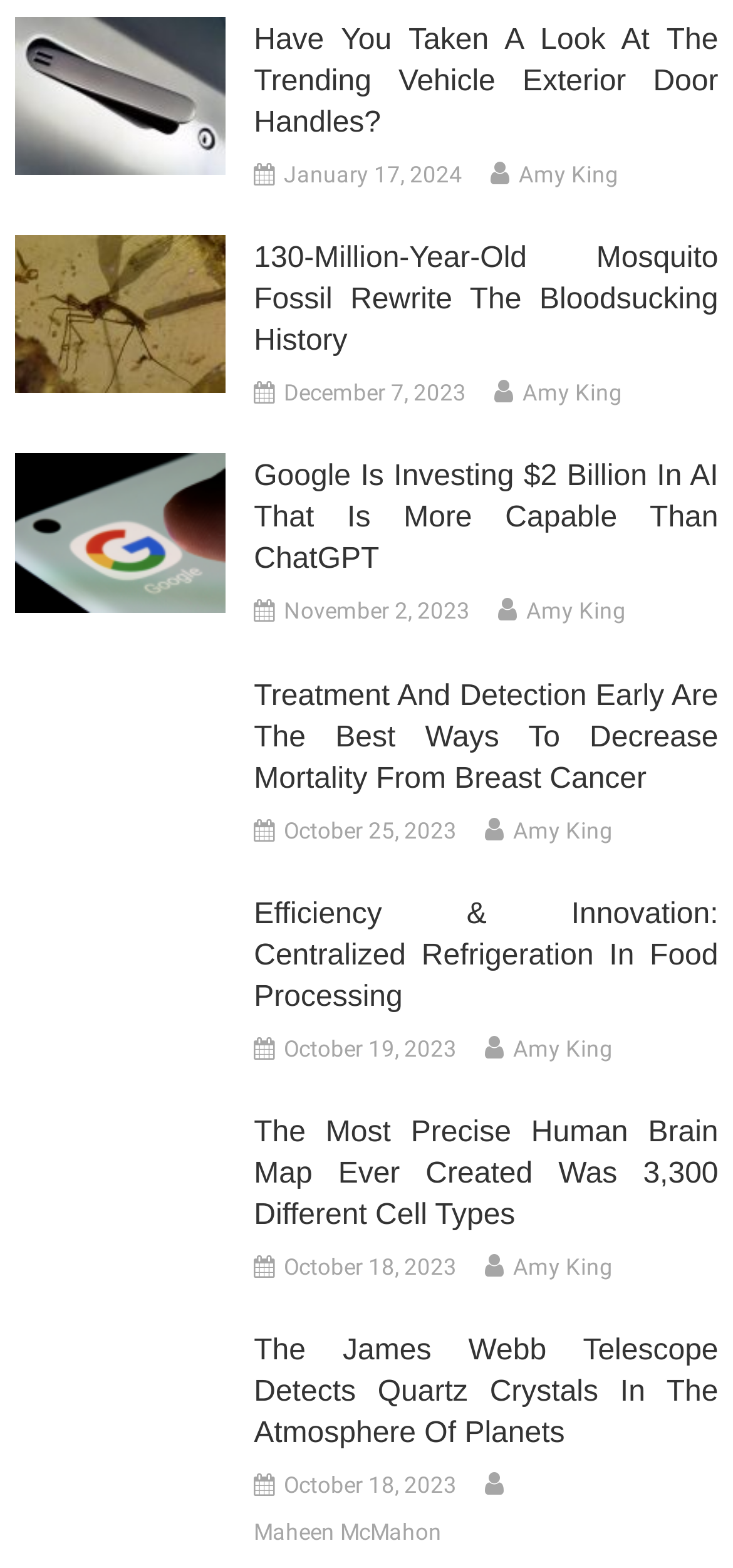Find the bounding box coordinates of the element to click in order to complete the given instruction: "Explore the James Webb Telescope's detection of quartz crystals."

[0.02, 0.886, 0.308, 0.905]